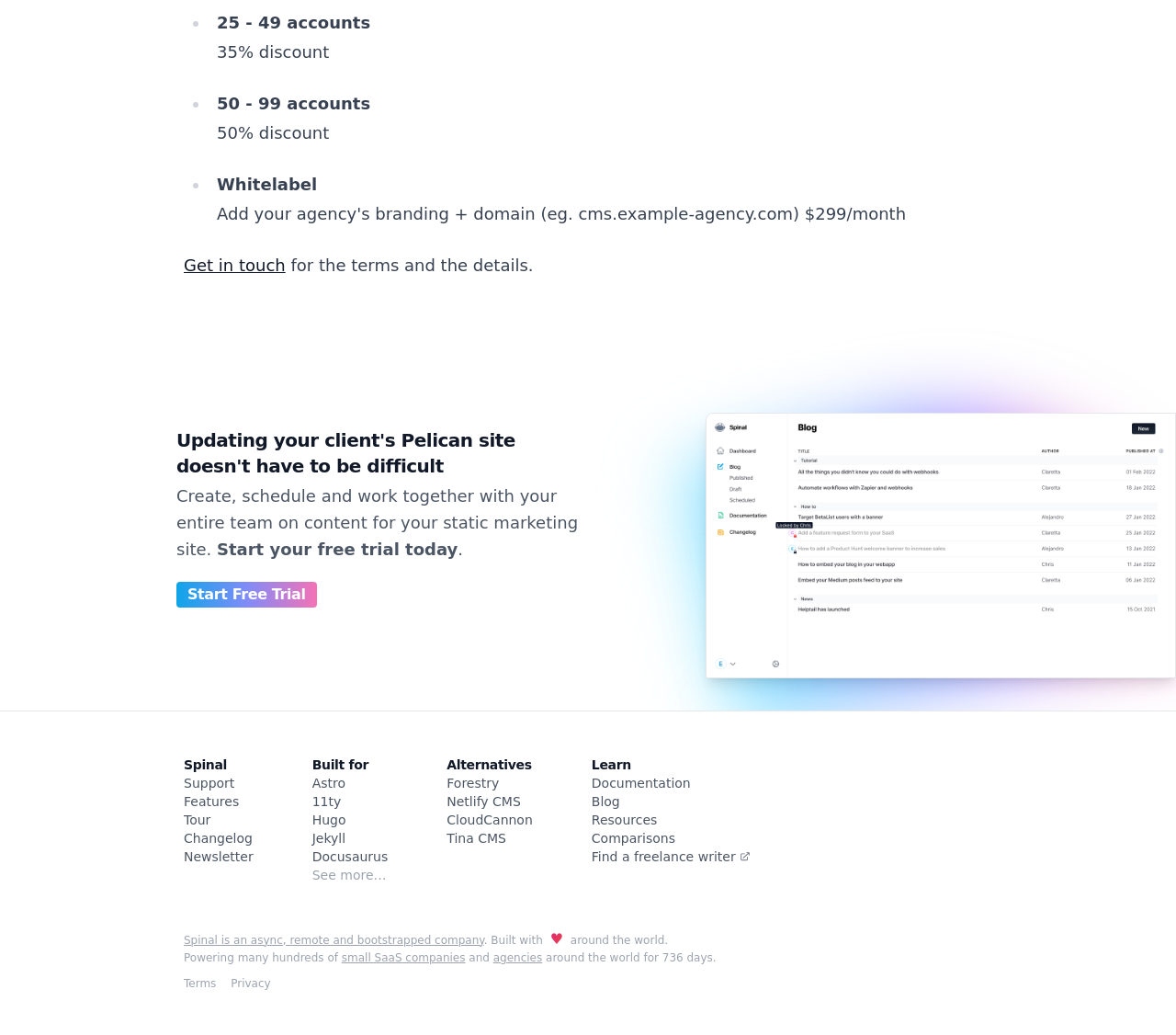Please locate the clickable area by providing the bounding box coordinates to follow this instruction: "Start a free trial today".

[0.15, 0.562, 0.269, 0.587]